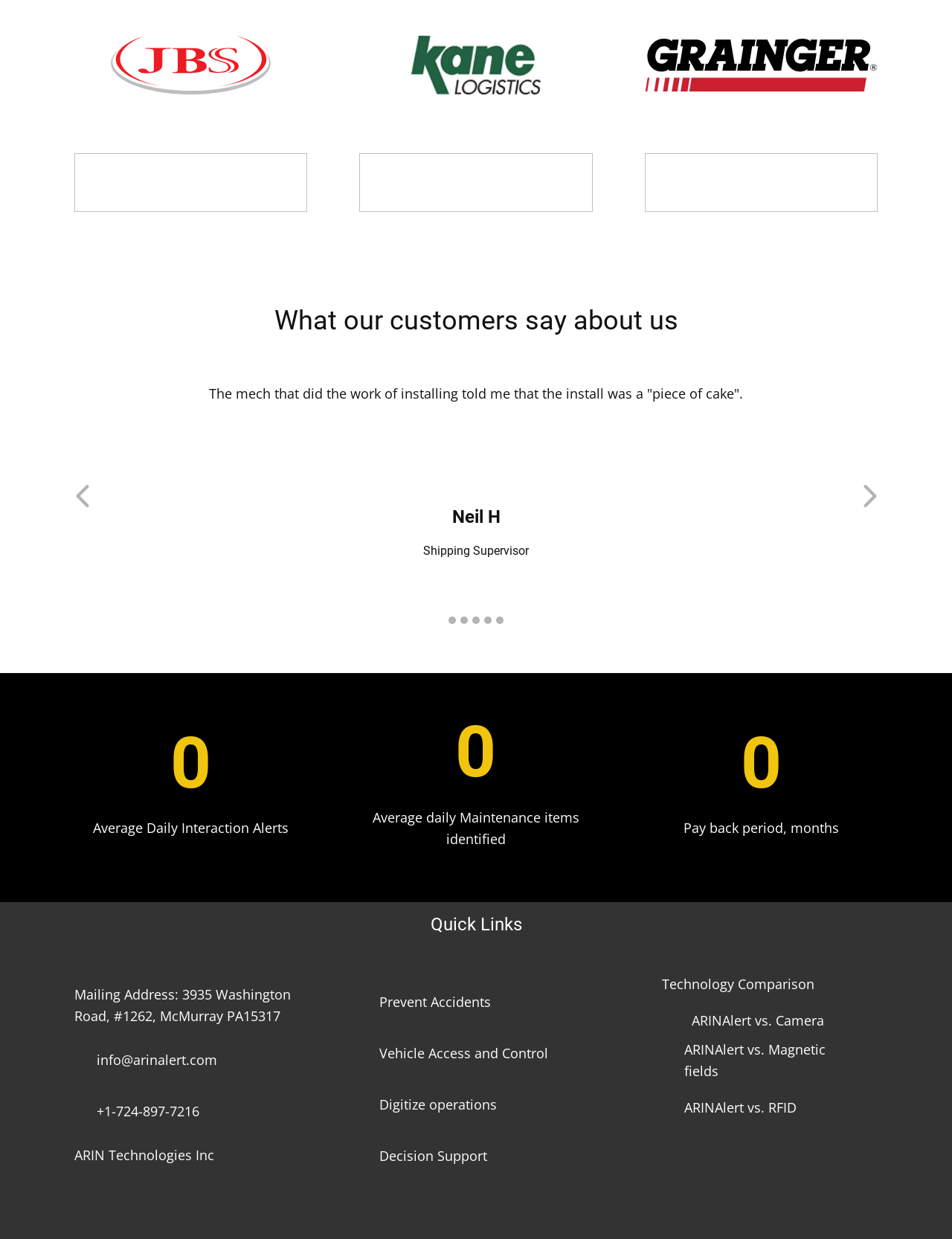What is the purpose of the 'Quick Links' section?
Please provide a comprehensive answer based on the visual information in the image.

The 'Quick Links' section, indicated by a heading element, contains several link elements with text such as 'Prevent Accidents', 'Vehicle Access and Control', and 'Digitize operations'. These links likely point to related pages or resources, providing quick access to relevant information.